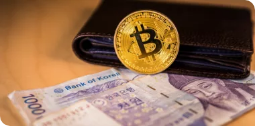What is the context of the Bank of Korea's initiatives?
Answer the question with just one word or phrase using the image.

CBDCs and cryptocurrencies